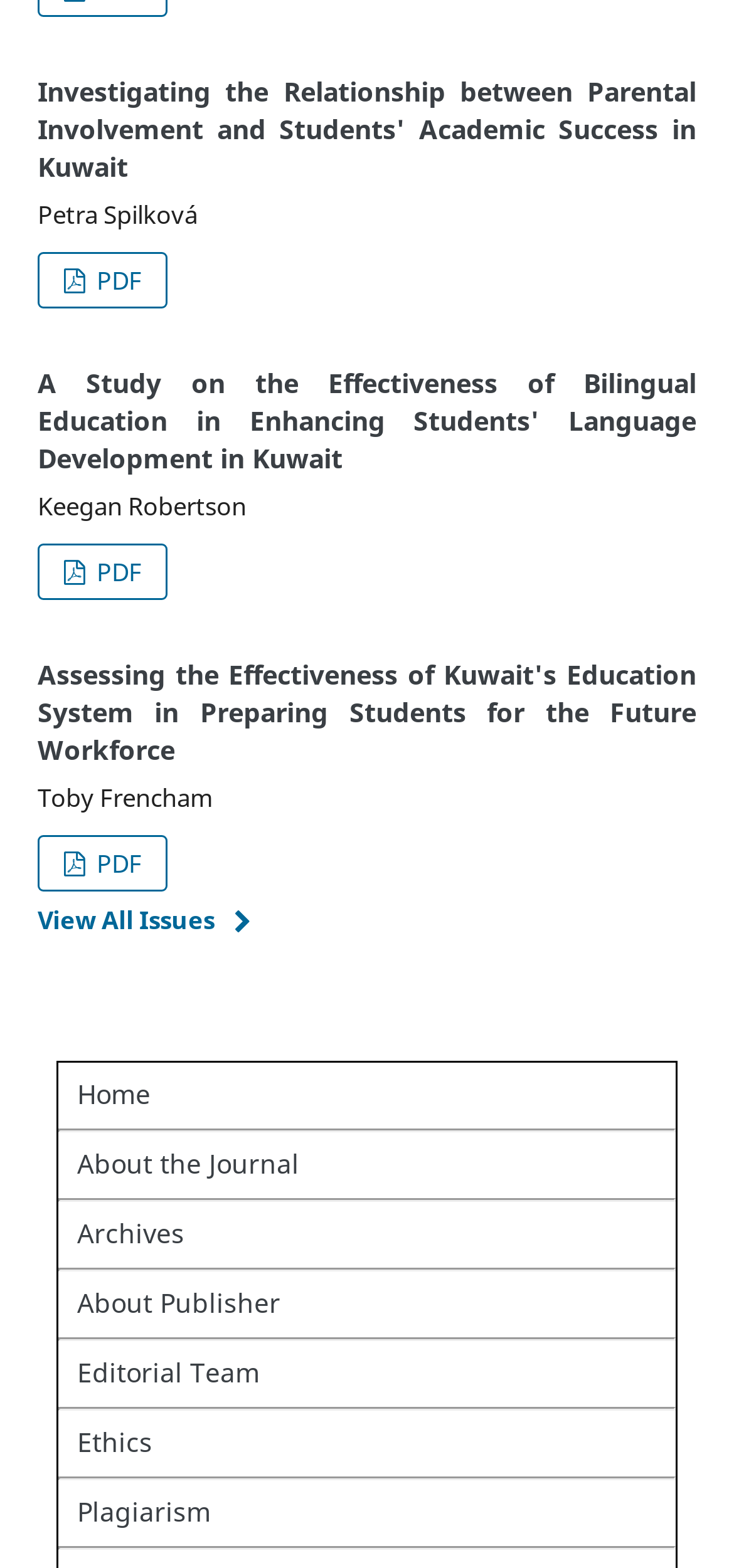Predict the bounding box coordinates of the area that should be clicked to accomplish the following instruction: "Go to the 'Archives' page". The bounding box coordinates should consist of four float numbers between 0 and 1, i.e., [left, top, right, bottom].

[0.105, 0.775, 0.251, 0.798]